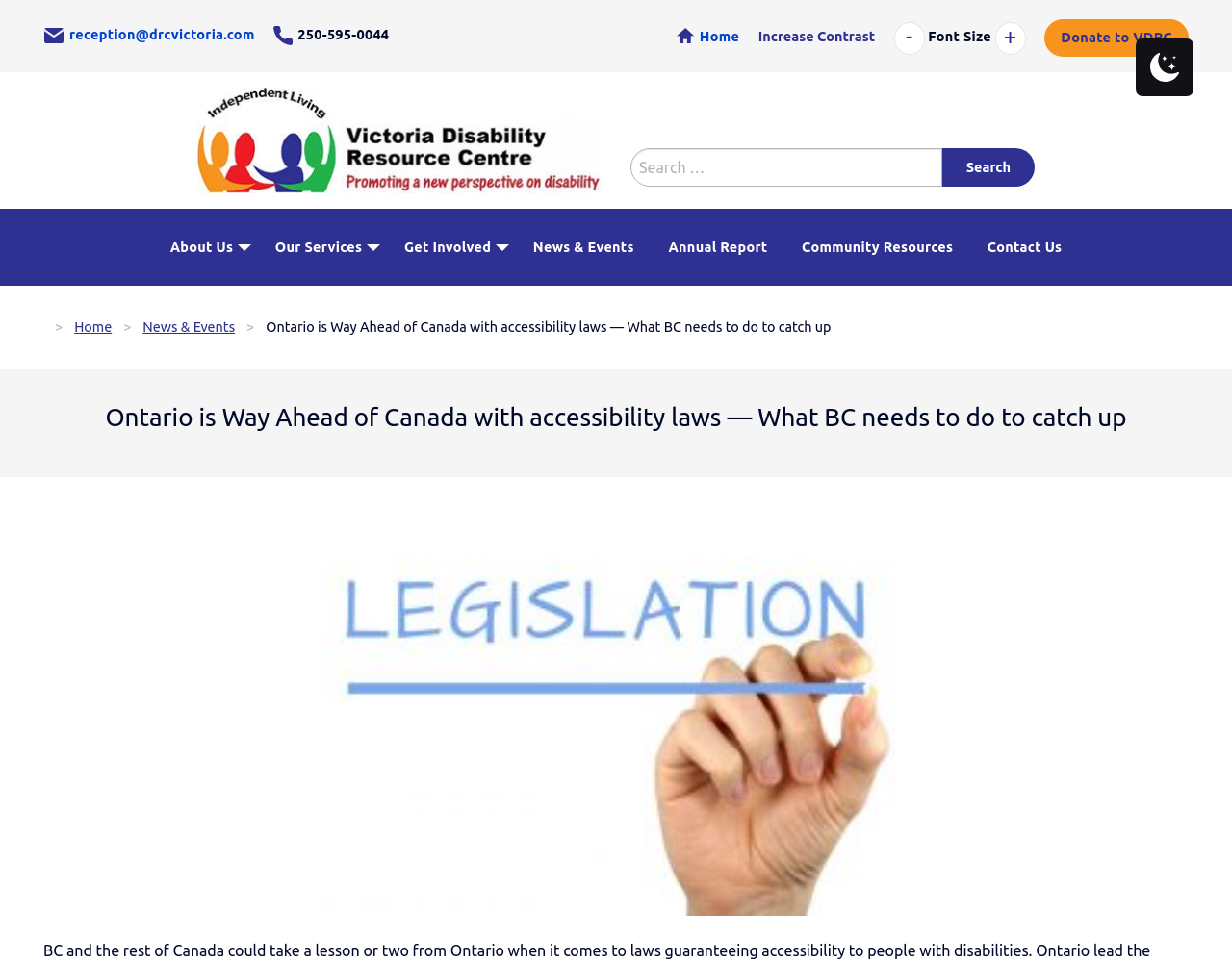What is the tagline of the Victoria Disability Resource Centre? Refer to the image and provide a one-word or short phrase answer.

Promoting a new perspective on disability